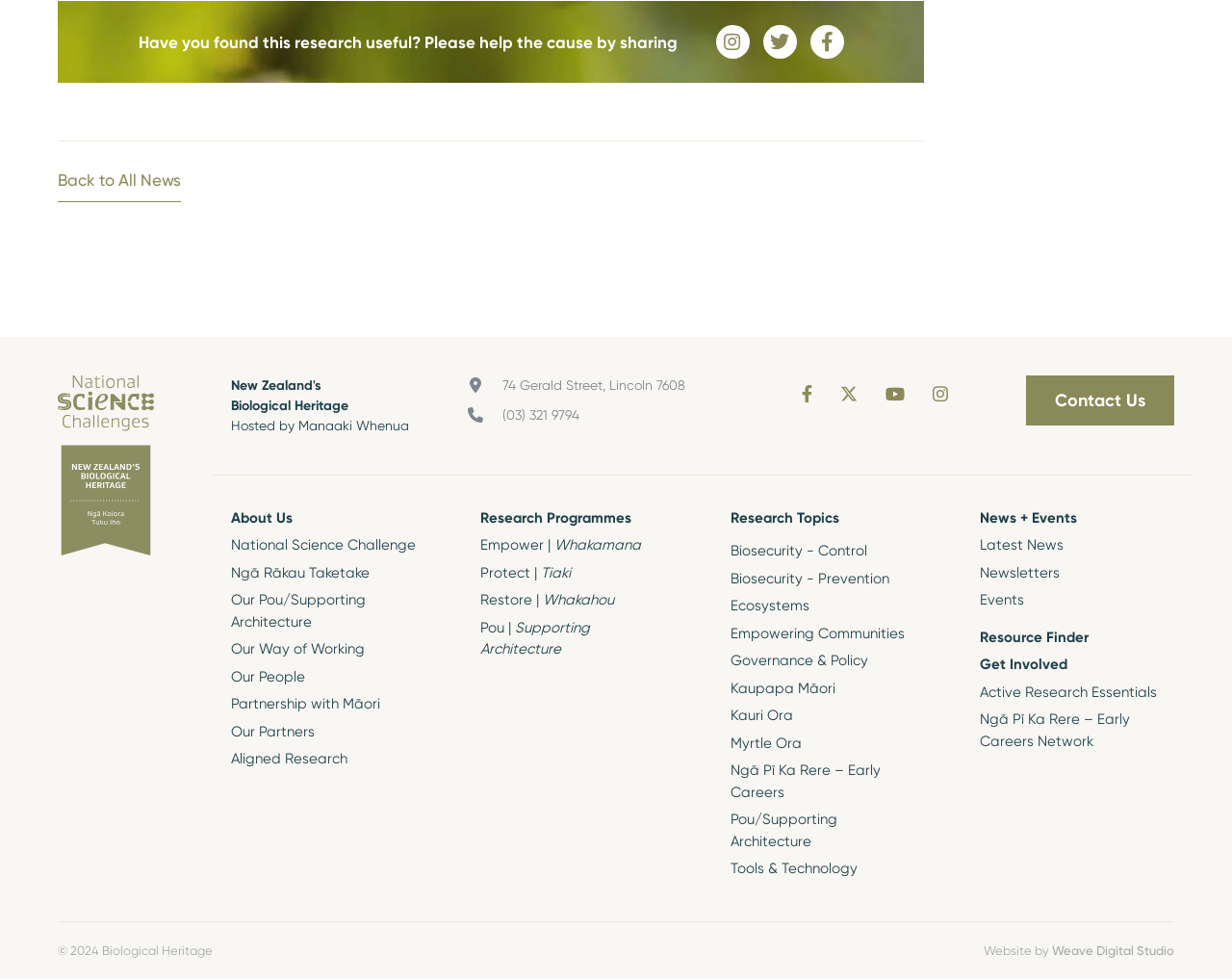Find the coordinates for the bounding box of the element with this description: "Paediatric First Aid Training Norfolk".

None